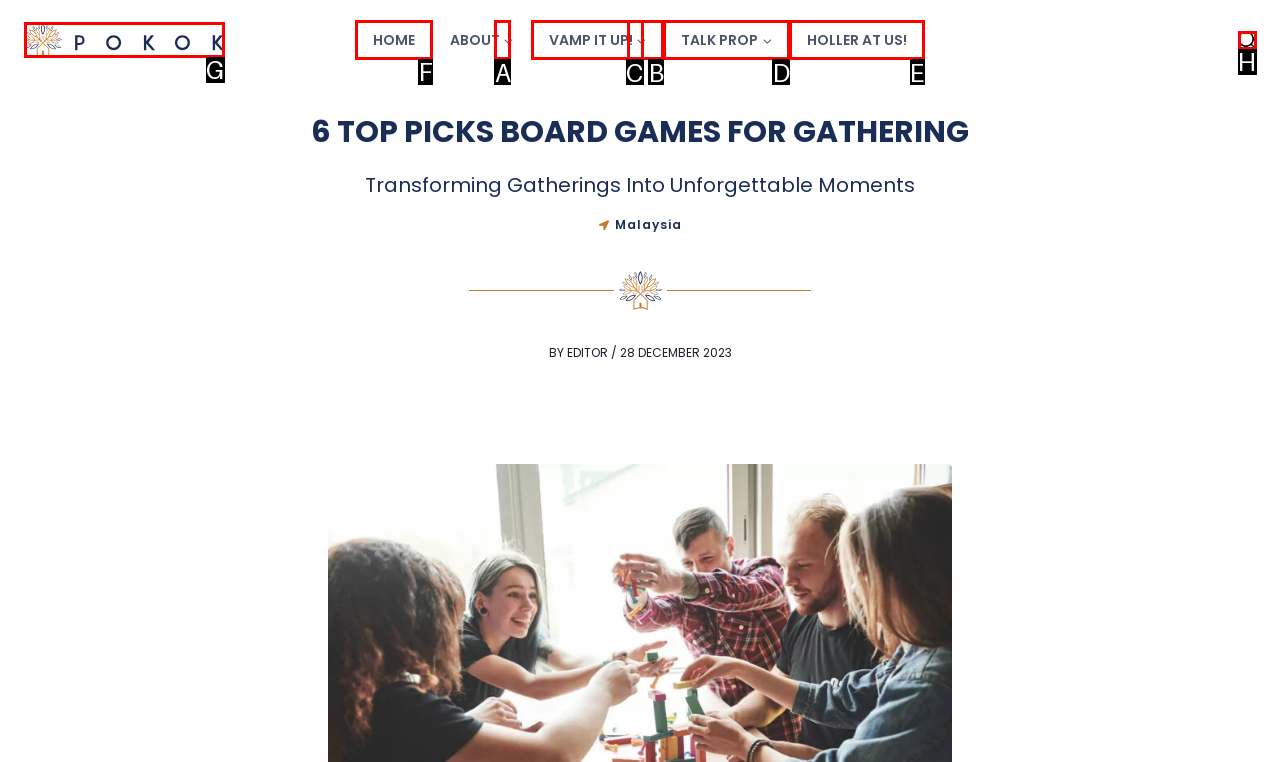Pick the right letter to click to achieve the task: go to home page
Answer with the letter of the correct option directly.

F